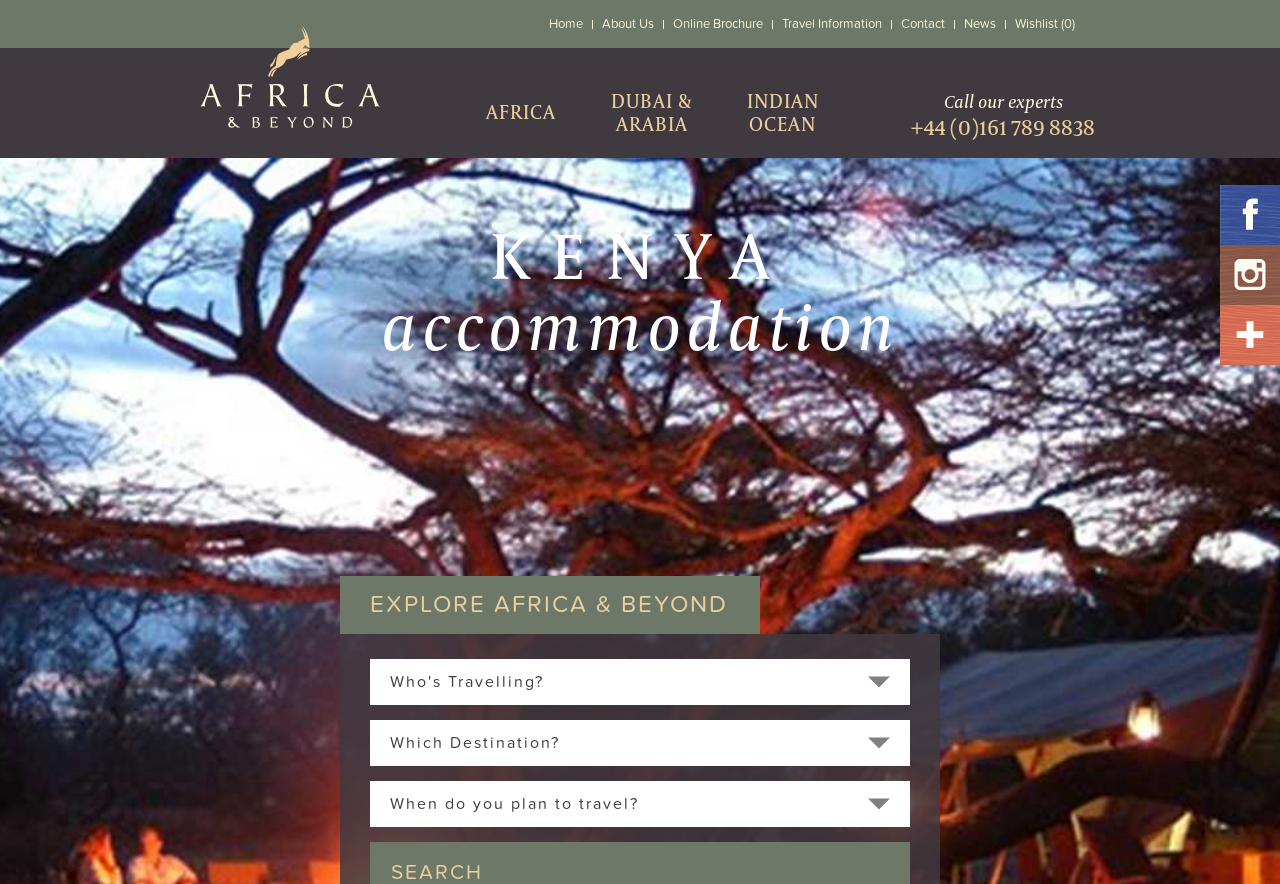Determine the bounding box coordinates of the clickable region to execute the instruction: "Plan travel". The coordinates should be four float numbers between 0 and 1, denoted as [left, top, right, bottom].

[0.305, 0.898, 0.499, 0.921]